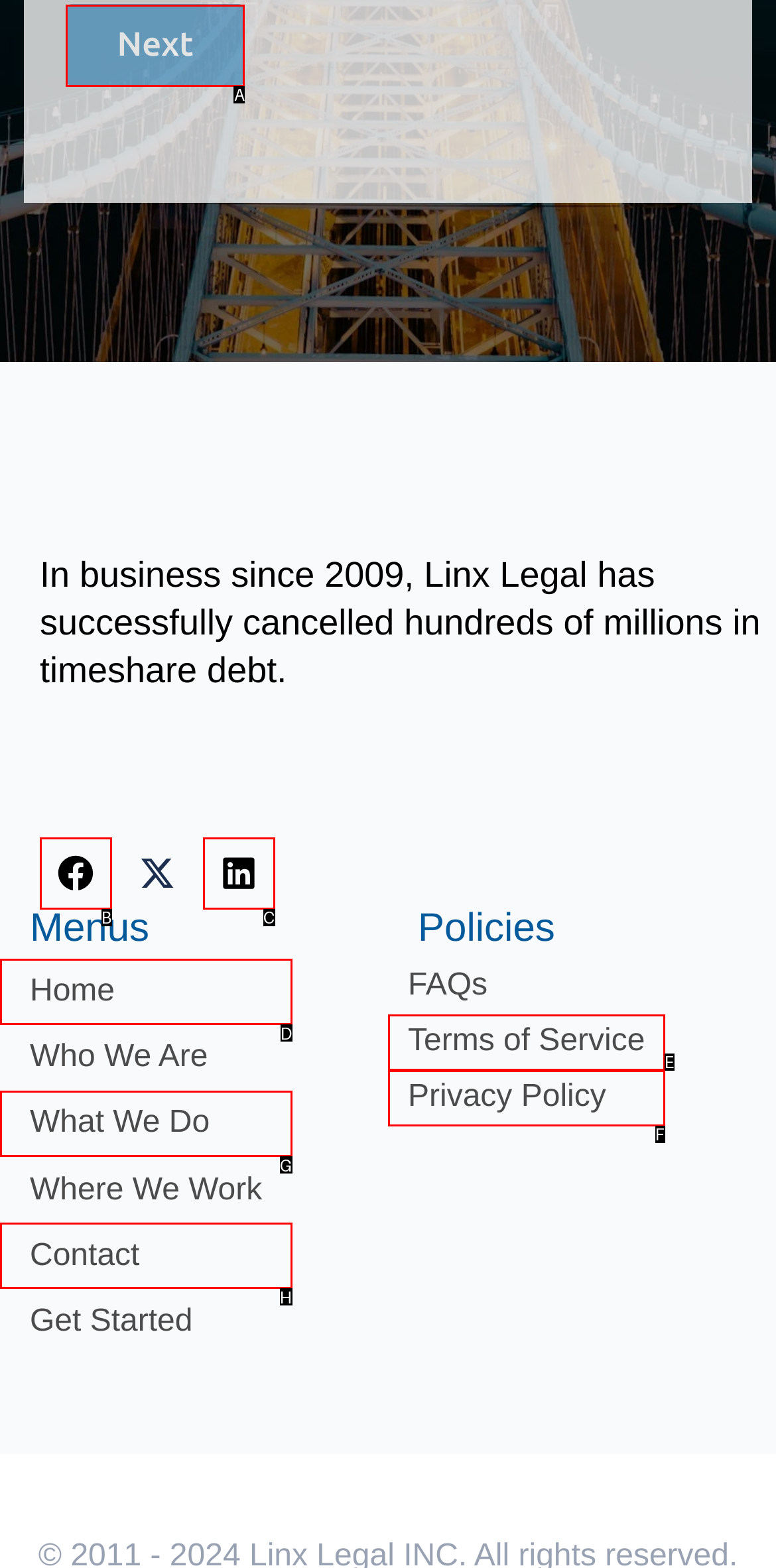Decide which UI element to click to accomplish the task: Click the 'Next' button
Respond with the corresponding option letter.

A